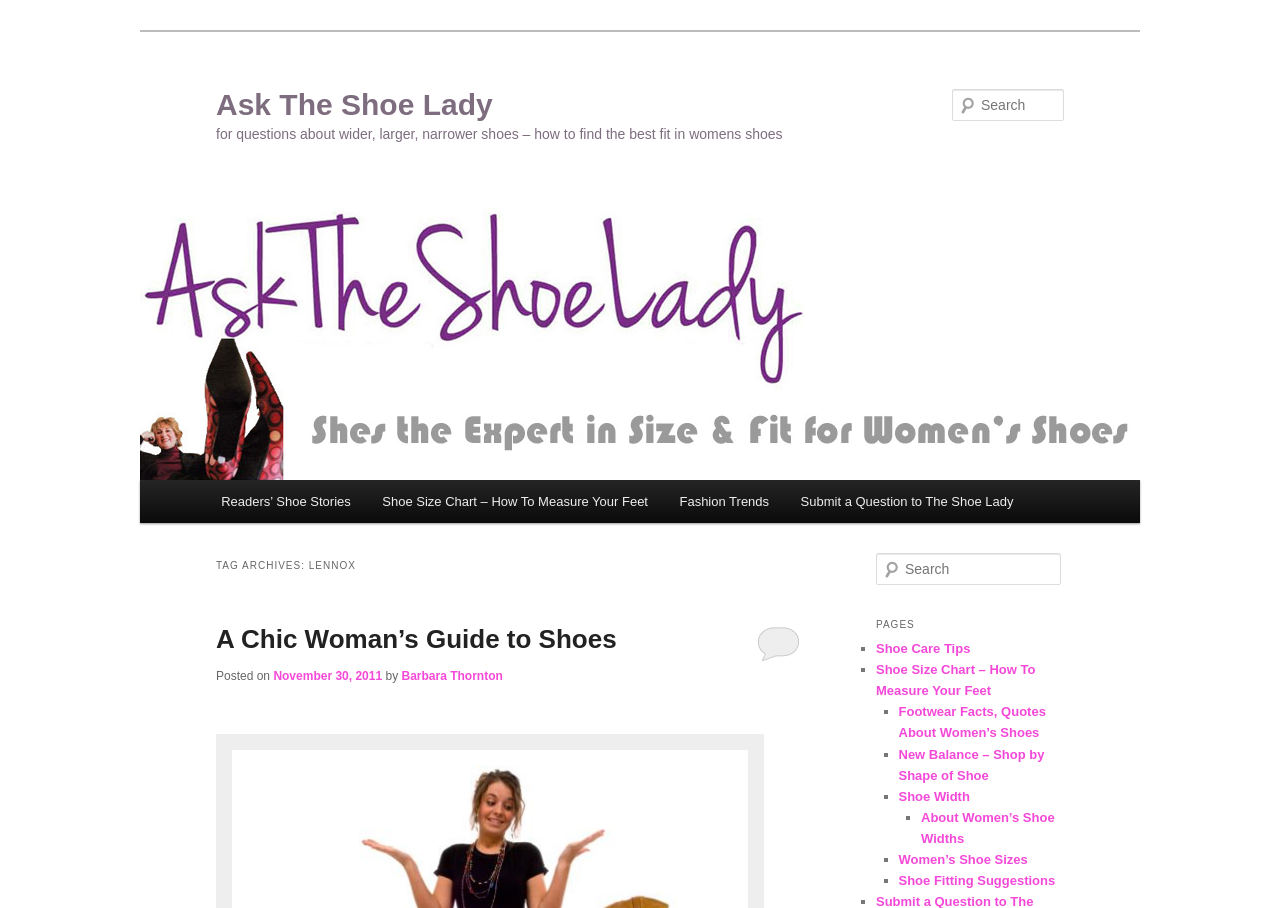Summarize the webpage with intricate details.

The webpage is about "Ask The Shoe Lady", a website focused on providing information and advice on women's shoes. At the top of the page, there is a heading "Ask The Shoe Lady" with a link to the same title, followed by a subheading that describes the website's purpose. Below this, there is a search bar with a "Search" button and a link to "Ask The Shoe Lady" with an associated image.

On the left side of the page, there is a main menu with links to "Readers' Shoe Stories", "Shoe Size Chart – How To Measure Your Feet", "Fashion Trends", and "Submit a Question to The Shoe Lady". Below this menu, there is a section titled "TAG ARCHIVES: LENNOX" with a heading "A Chic Woman's Guide to Shoes" and a link to the same title. This section also includes the date "November 30, 2011" and the author's name "Barbara Thornton".

On the right side of the page, there is a secondary menu with links to various pages, including "Shoe Care Tips", "Shoe Size Chart – How To Measure Your Feet", "Footwear Facts, Quotes About Women's Shoes", and several others. Each link is preceded by a list marker "■". There is also a search bar at the bottom of this menu.

Throughout the page, there are several headings and links that provide access to different sections and articles on the website. The overall layout is organized, with clear headings and concise text, making it easy to navigate and find relevant information.